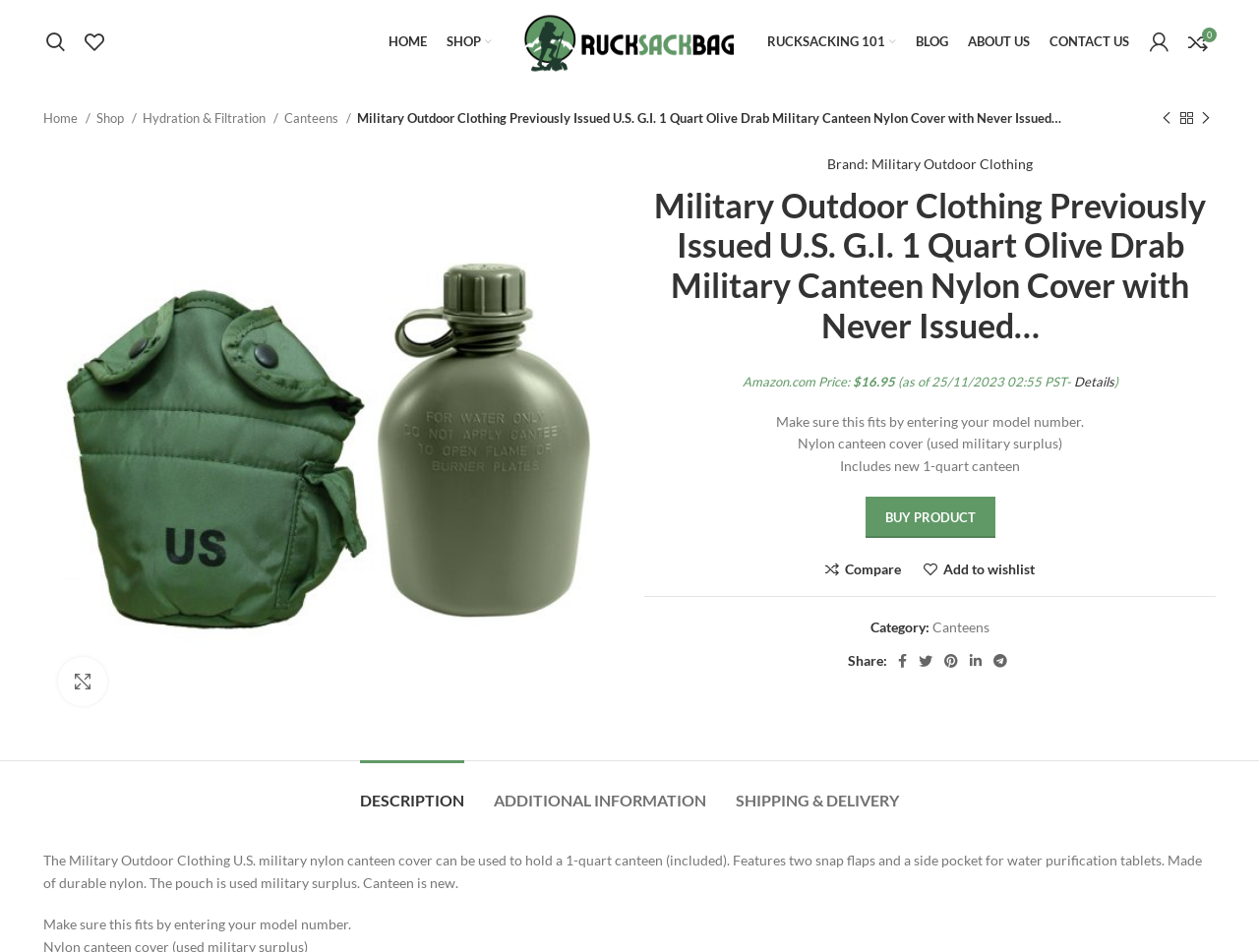Provide a single word or phrase answer to the question: 
What is the brand of the product?

Military Outdoor Clothing